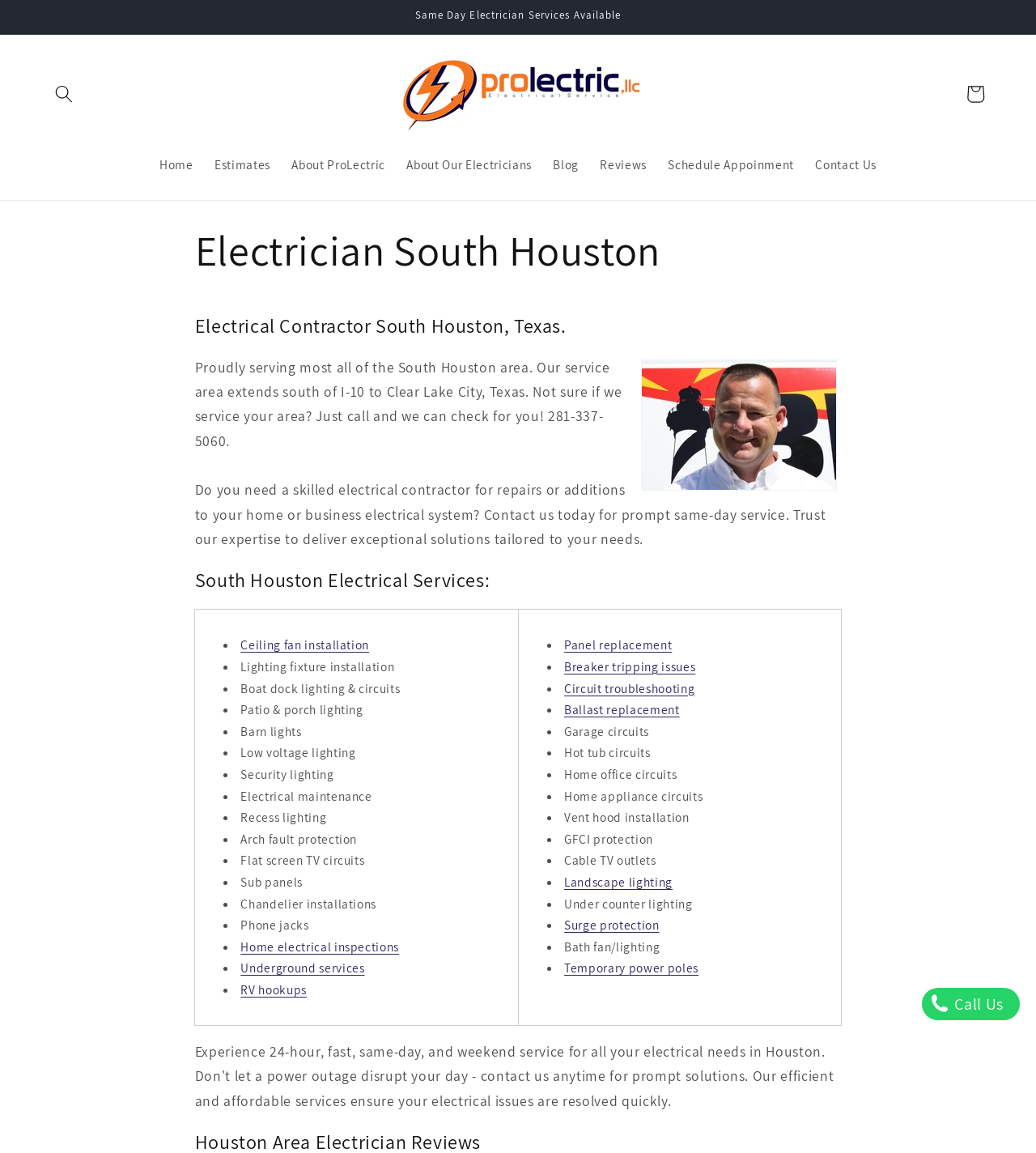Explain in detail what you observe on this webpage.

This webpage is about ProLectric, a trusted electrical contractor in Houston, Texas. At the top, there is an announcement section with a heading "South Houston Electrician" and a brief text "Same Day Electrician Services Available". Below this, there is a search button and a navigation menu with links to different pages, including "Home", "Estimates", "About ProLectric", and more.

On the left side, there is a logo of ProLectric, LLC, accompanied by a link to the company's homepage. Below this, there is a heading "Electrician South Houston" and a subheading "Electrical Contractor South Houston, Texas." followed by a brief description of the company's service area.

The main content of the page is divided into sections. The first section describes the company's services, stating that they provide prompt same-day service for repairs or additions to home or business electrical systems. Below this, there is a table listing various electrical services offered by ProLectric, including ceiling fan installation, lighting fixture installation, boat dock lighting, and many more. Each service is marked with a bullet point and some of them are links to more information.

On the right side, there is a call-to-action section with a heading "Schedule Appointment" and a phone number to contact the company. Above this, there is a link to the company's blog and a link to reviews.

At the bottom of the page, there is a cart icon with a link to the shopping cart.